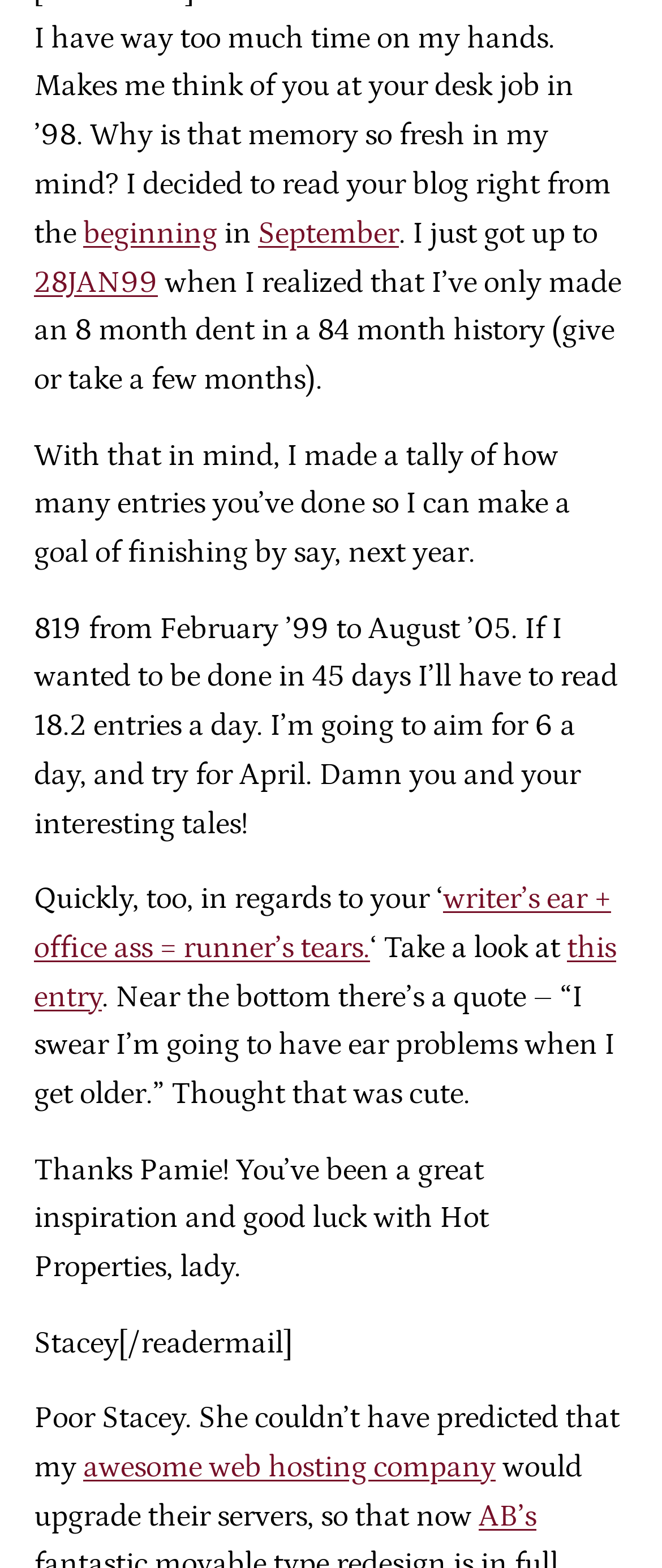What is the author's goal for reading the blog?
From the image, respond with a single word or phrase.

Finish by next year